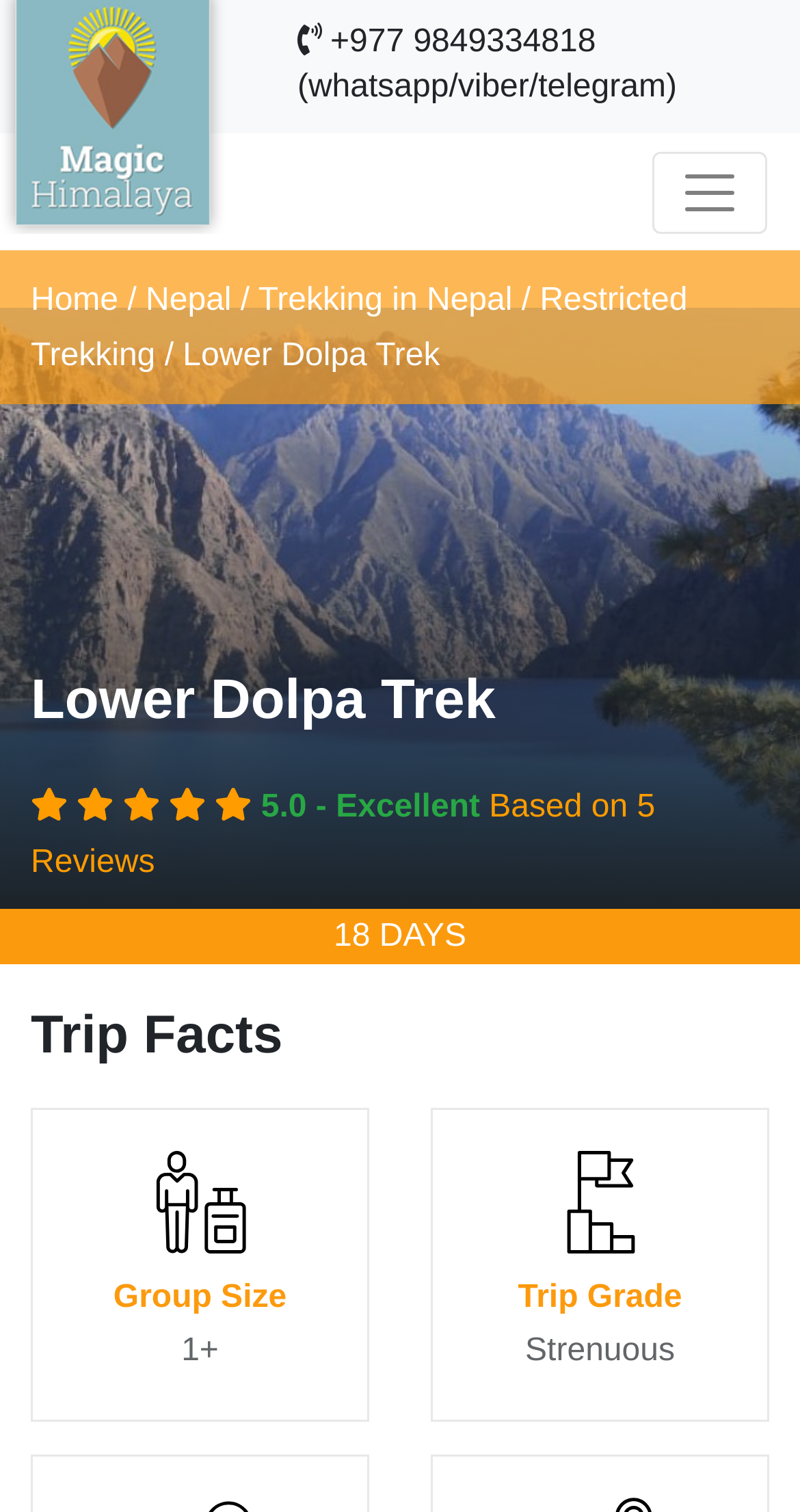Identify the bounding box coordinates for the UI element described as follows: "Restricted Trekking". Ensure the coordinates are four float numbers between 0 and 1, formatted as [left, top, right, bottom].

[0.038, 0.187, 0.859, 0.247]